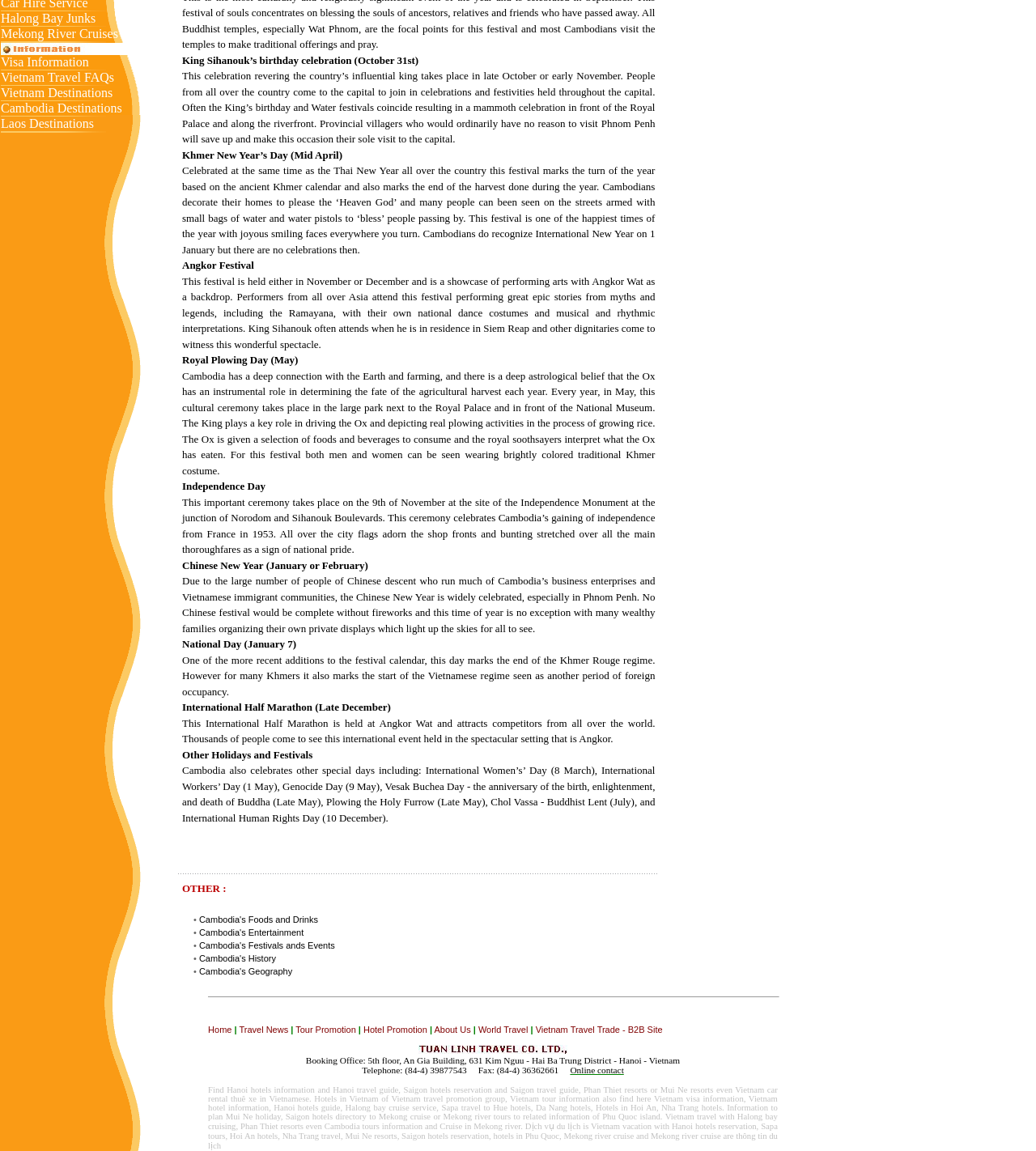Identify the bounding box for the element characterized by the following description: "Laos Destinations".

[0.001, 0.103, 0.091, 0.113]